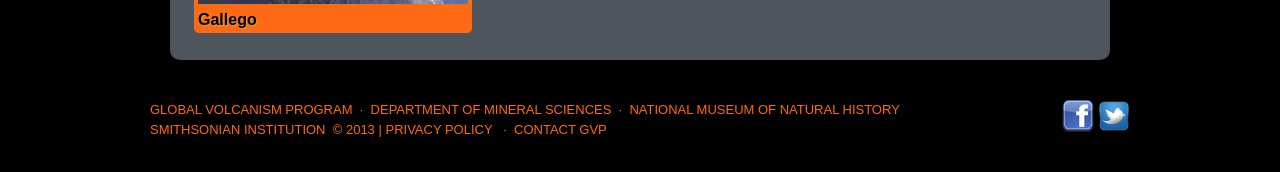Could you specify the bounding box coordinates for the clickable section to complete the following instruction: "Visit the GLOBAL VOLCANISM PROGRAM"?

[0.117, 0.594, 0.275, 0.681]